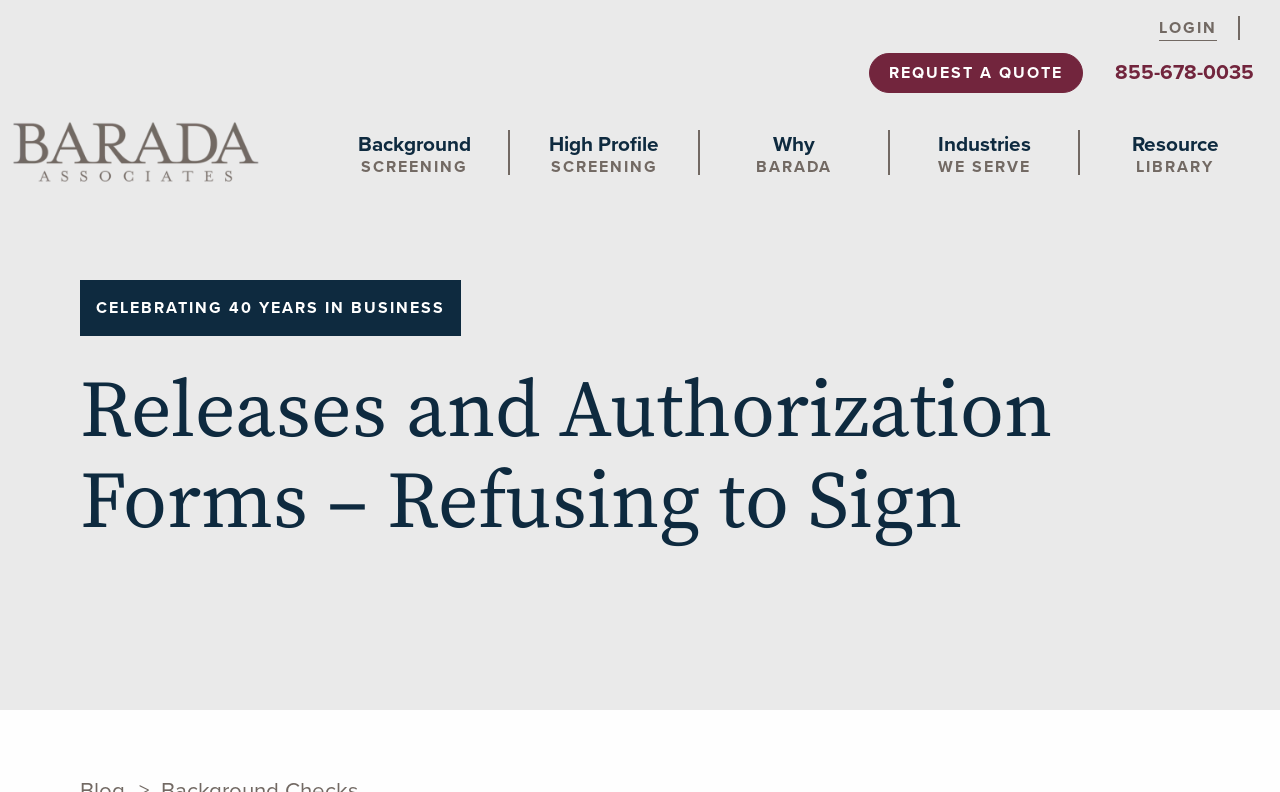Identify the bounding box of the UI element that matches this description: "Request a Quote".

[0.679, 0.067, 0.846, 0.118]